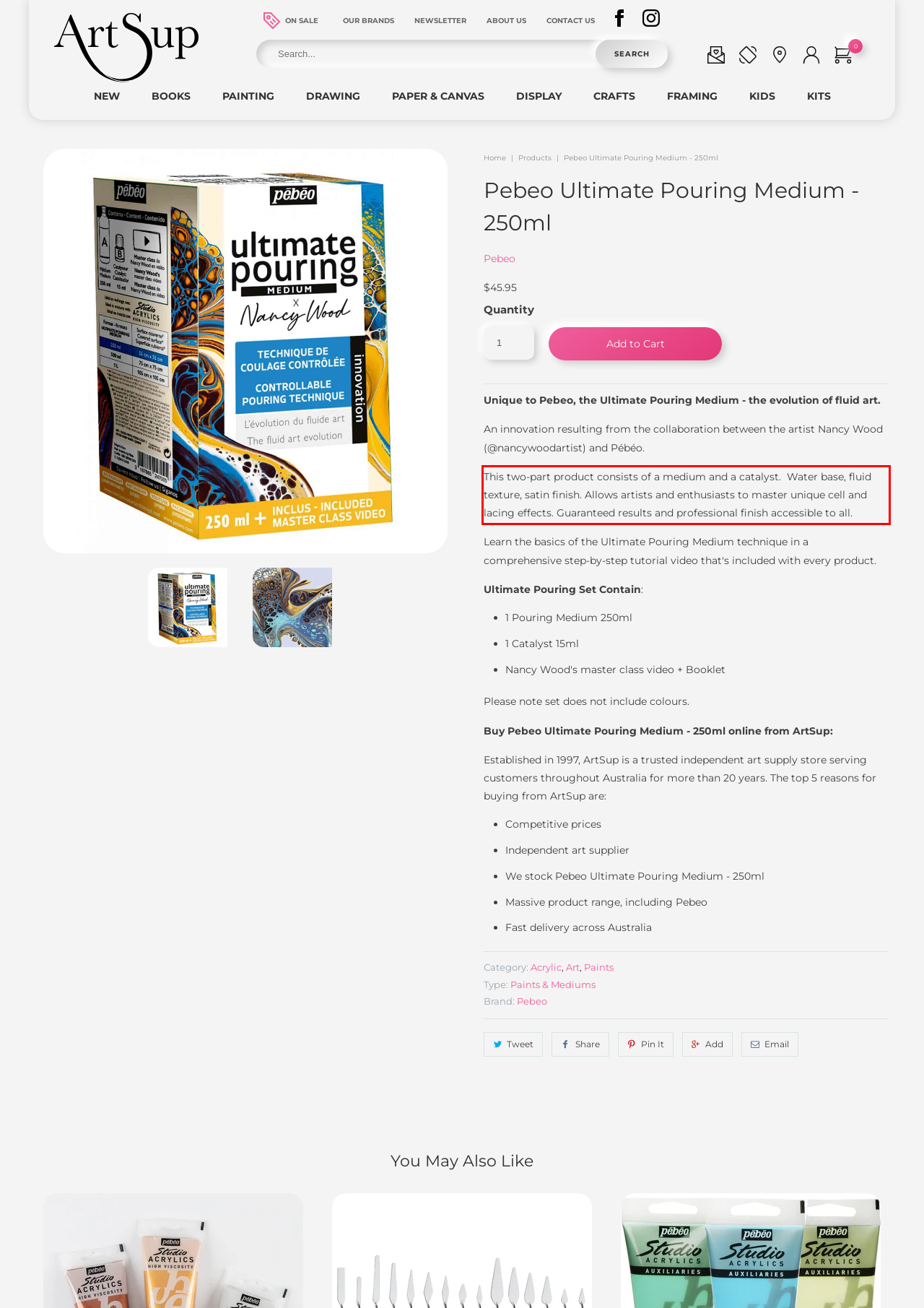Please use OCR to extract the text content from the red bounding box in the provided webpage screenshot.

This two-part product consists of a medium and a catalyst. Water base, fluid texture, satin finish. Allows artists and enthusiasts to master unique cell and lacing effects. Guaranteed results and professional finish accessible to all.